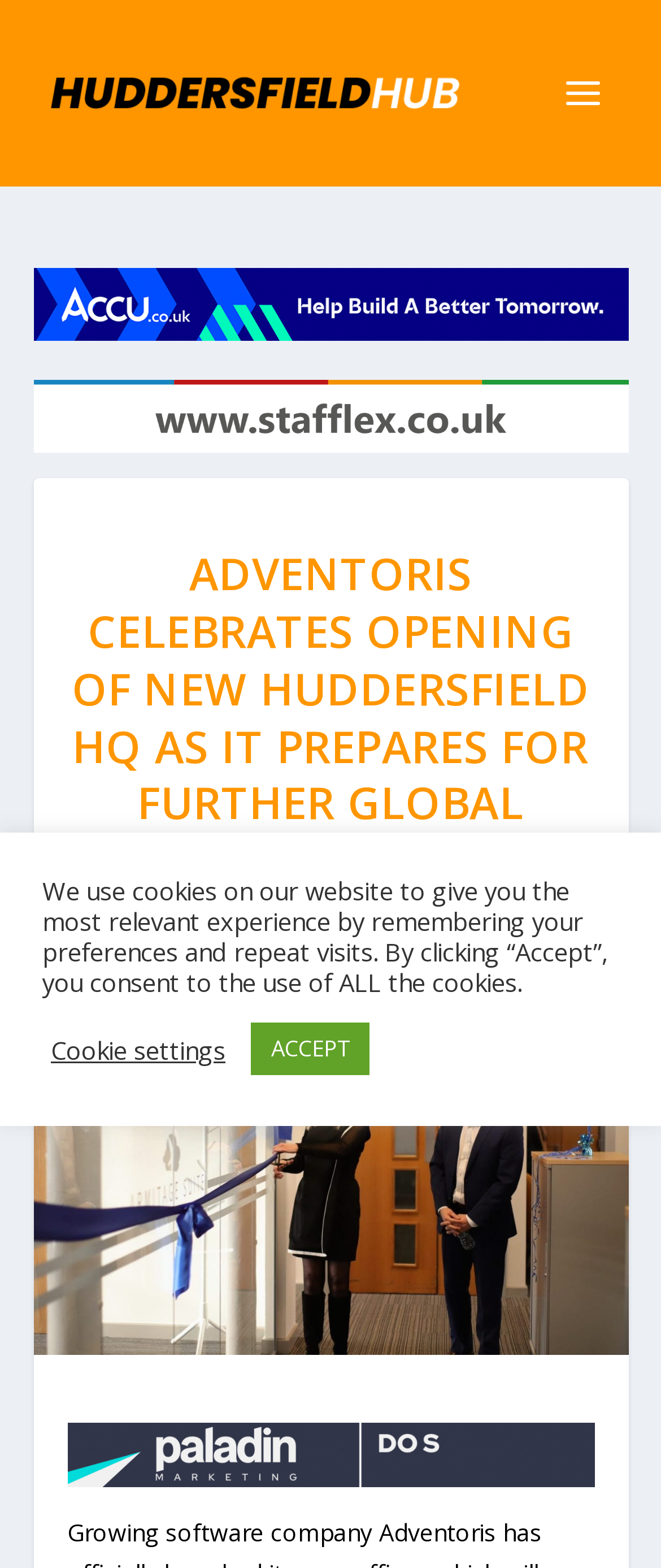What is the name of the company?
From the image, respond with a single word or phrase.

Adventoris